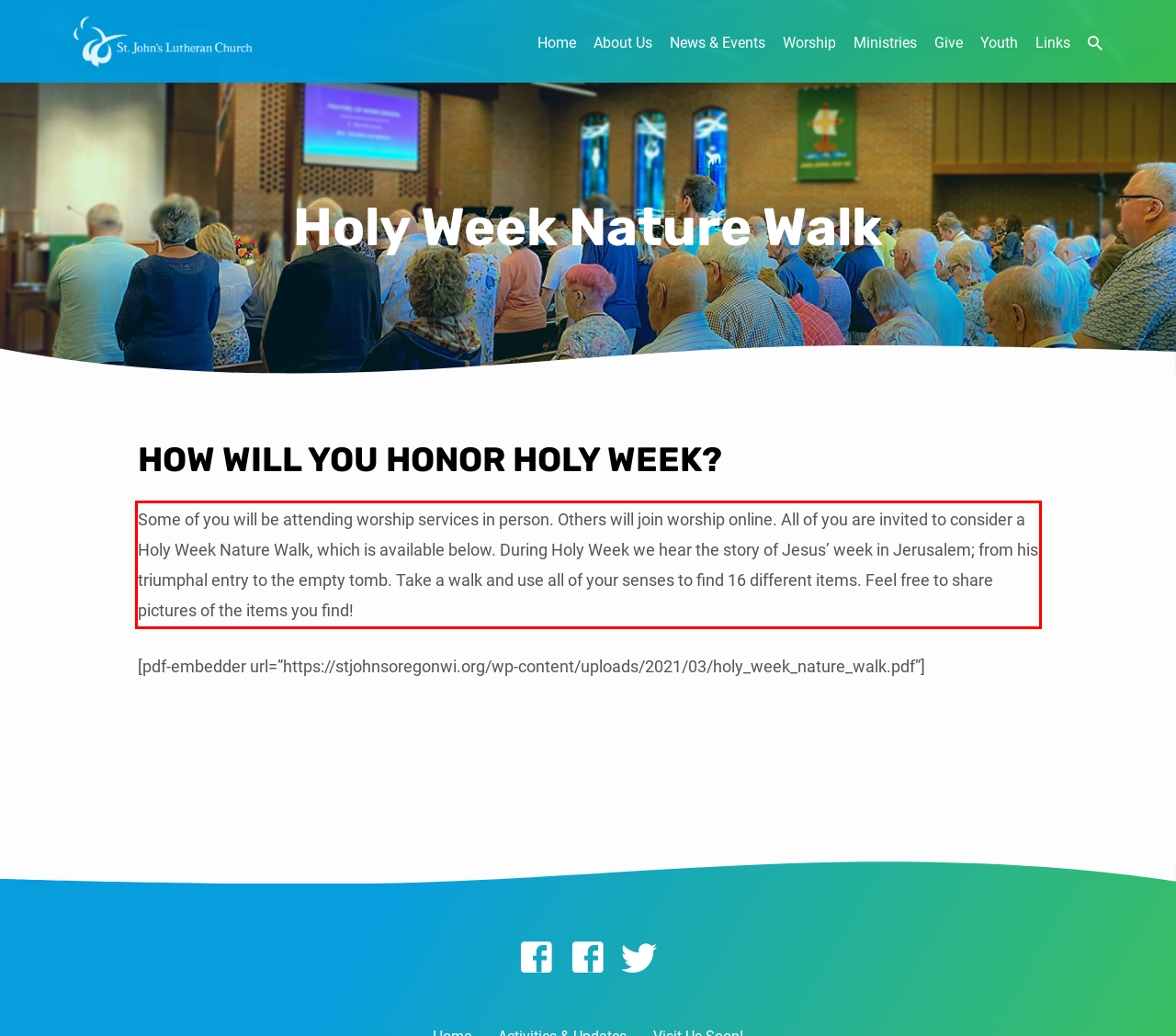Examine the webpage screenshot and use OCR to obtain the text inside the red bounding box.

Some of you will be attending worship services in person. Others will join worship online. All of you are invited to consider a Holy Week Nature Walk, which is available below. During Holy Week we hear the story of Jesus’ week in Jerusalem; from his triumphal entry to the empty tomb. Take a walk and use all of your senses to find 16 different items. Feel free to share pictures of the items you find!